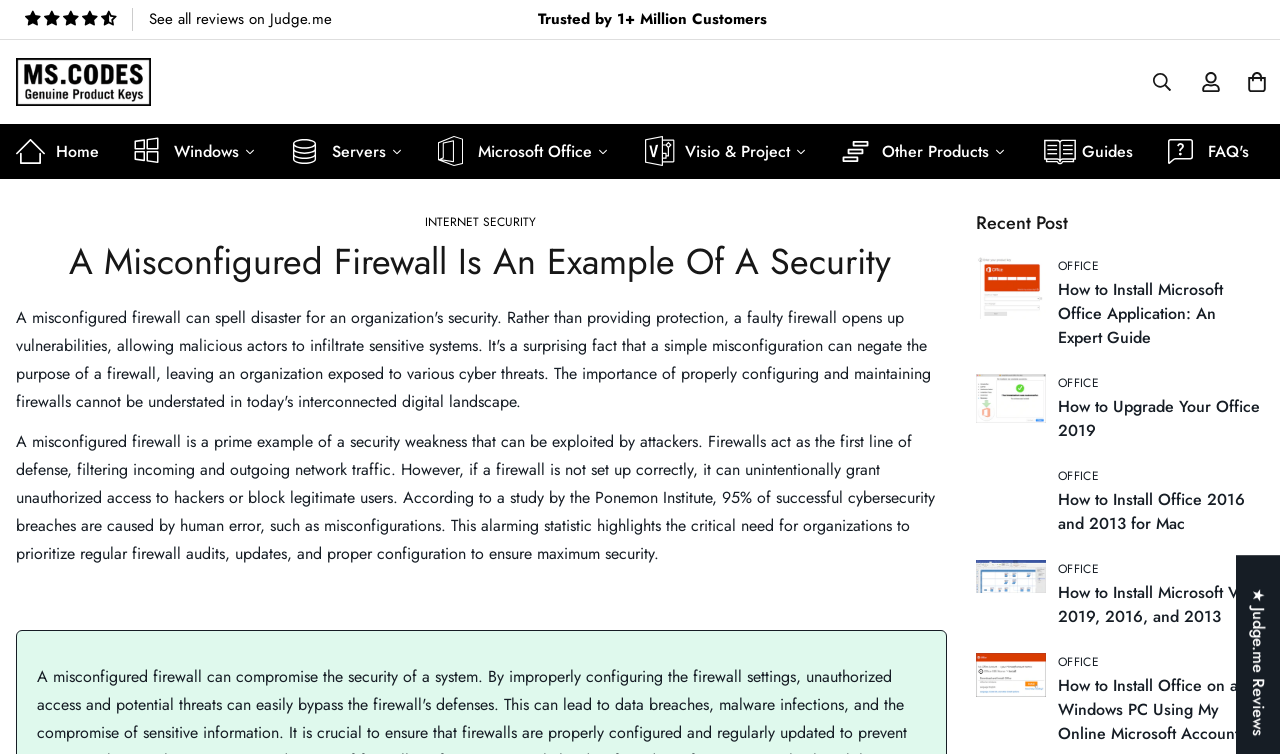What is the name of the institute mentioned in the webpage?
Answer with a single word or phrase by referring to the visual content.

Ponemon Institute